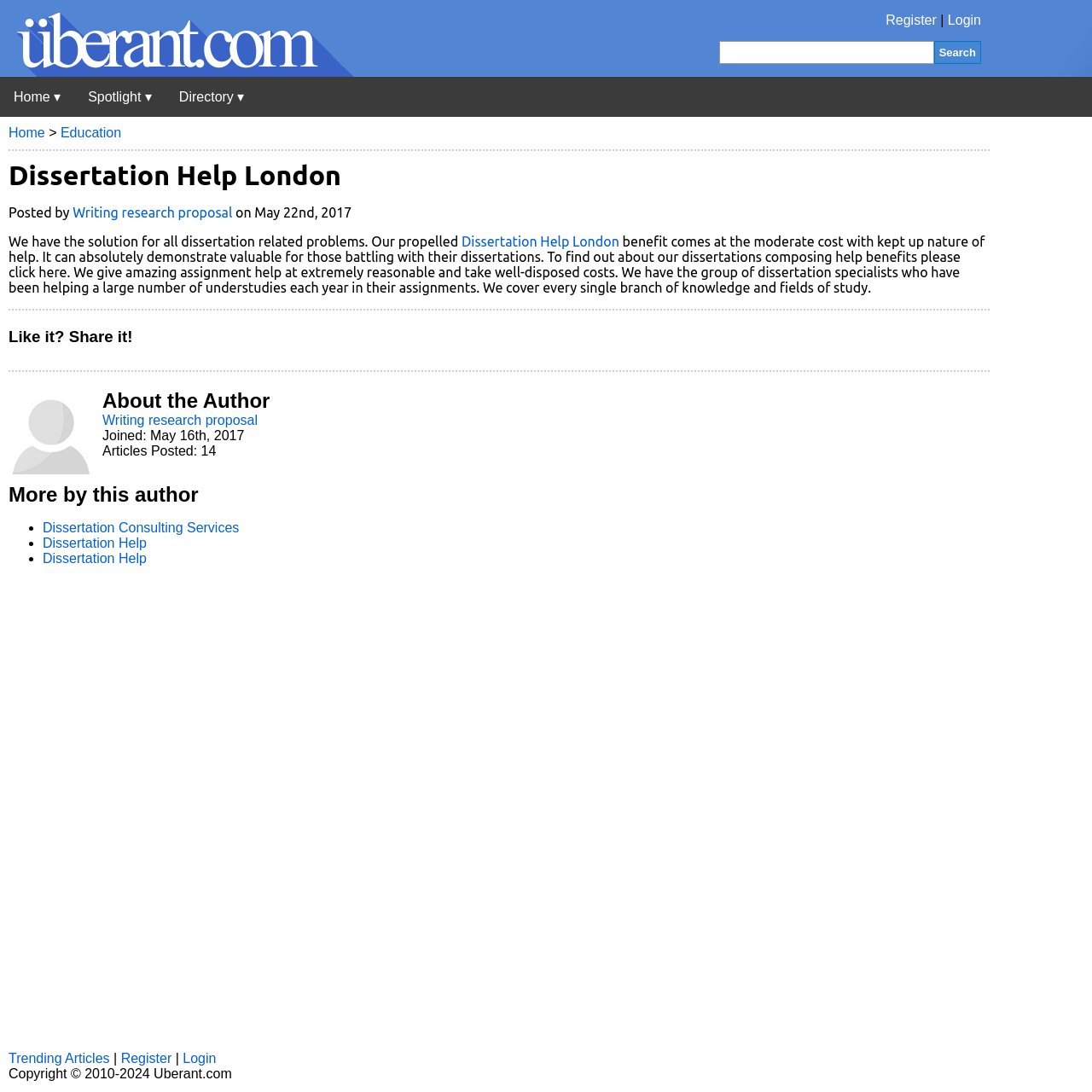Show the bounding box coordinates of the region that should be clicked to follow the instruction: "Register an account."

[0.811, 0.012, 0.858, 0.025]